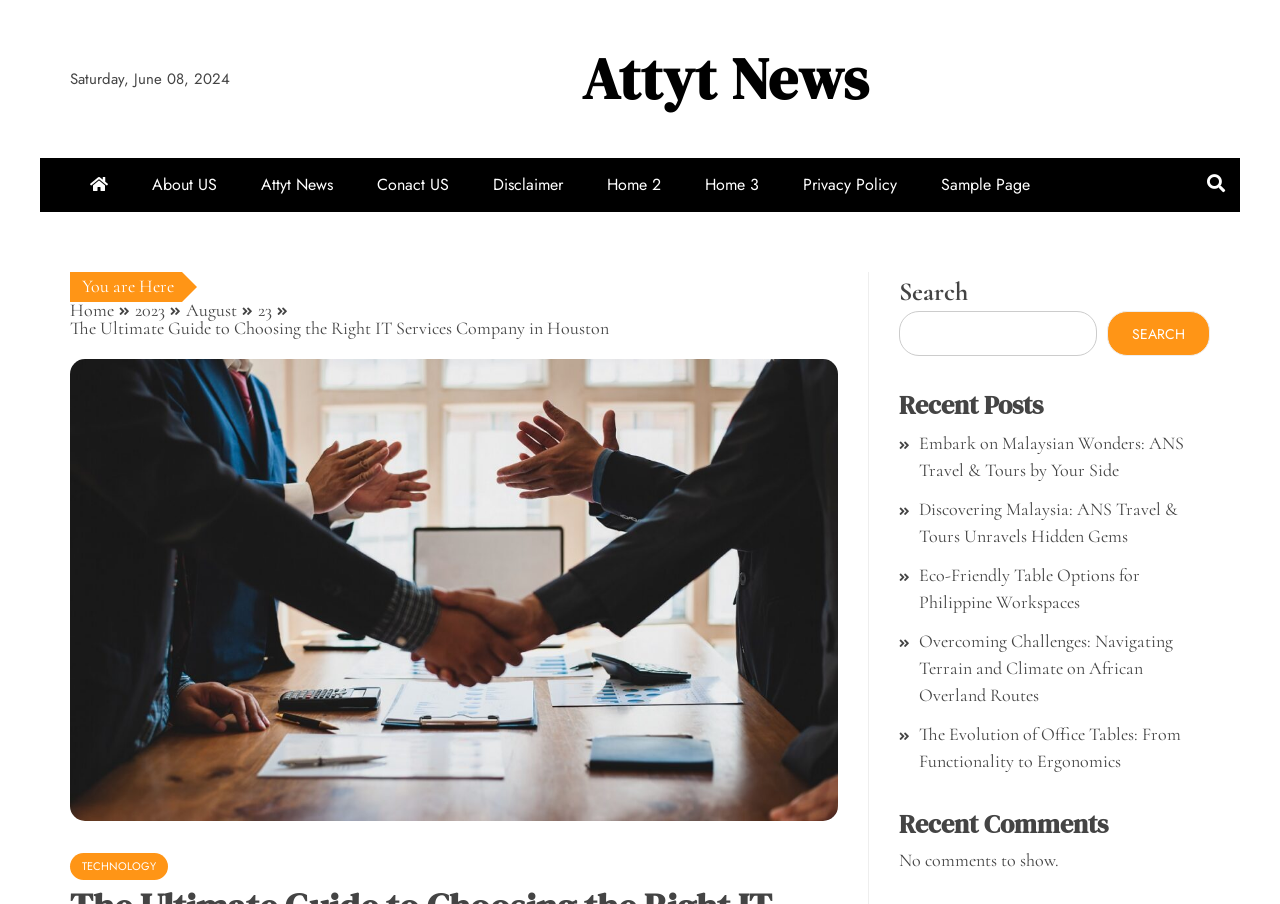Identify the bounding box of the UI component described as: "Home".

[0.055, 0.331, 0.089, 0.355]